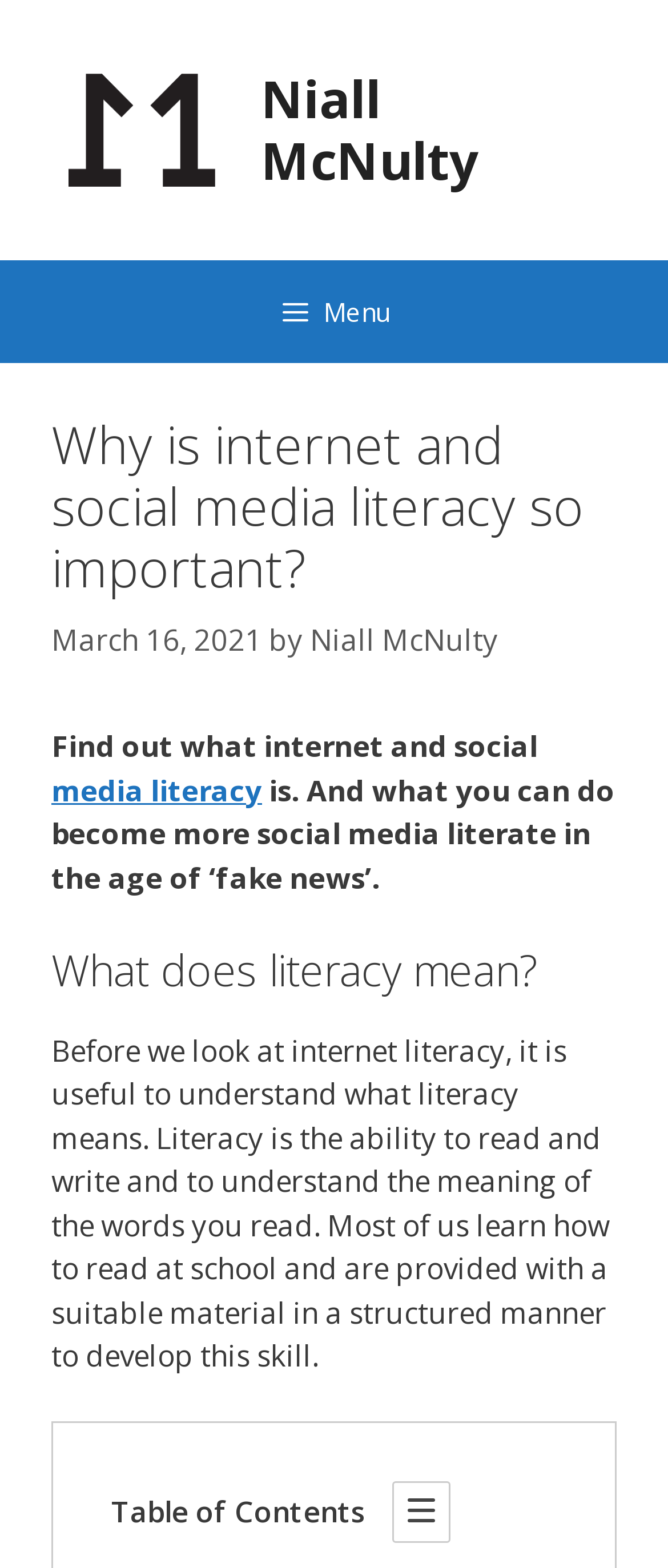By analyzing the image, answer the following question with a detailed response: Is there a table of contents in the article?

The presence of a table of contents can be determined by looking at the elements at the bottom of the article. There is a static text element with the text 'Table of Contents', indicating that there is a table of contents in the article.